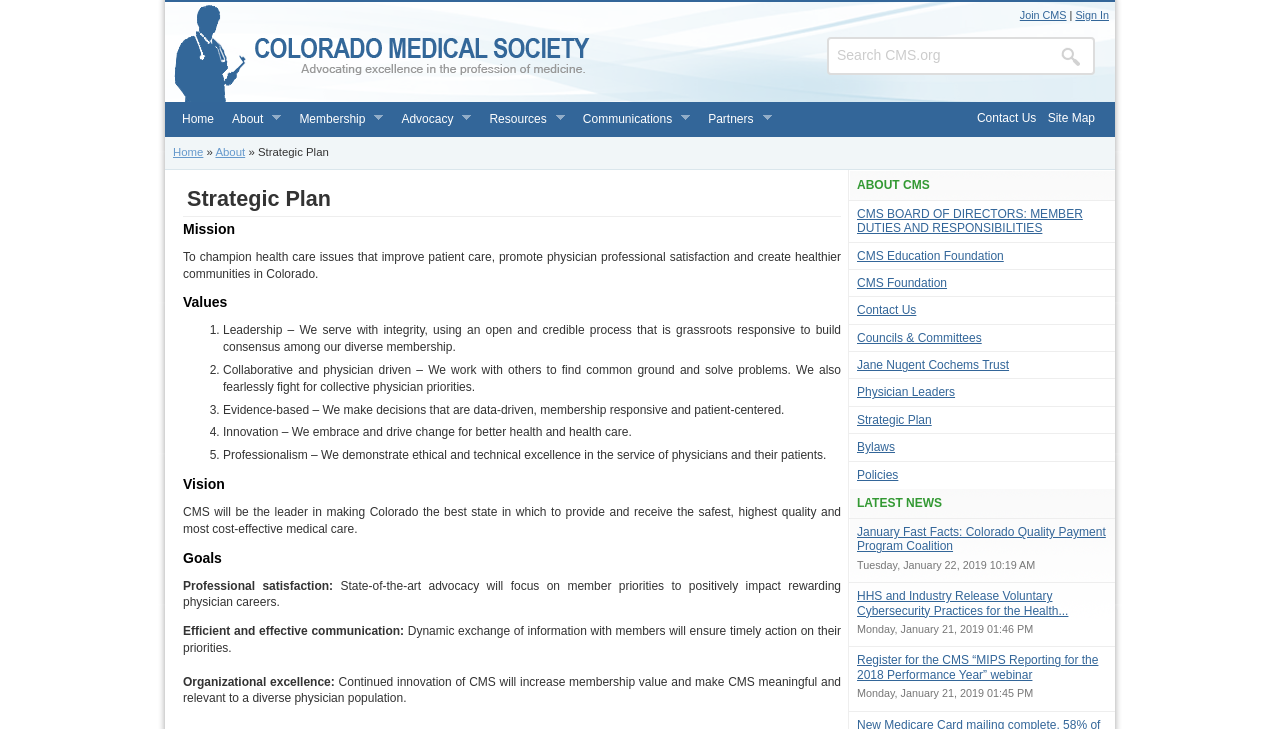Identify the bounding box coordinates of the area you need to click to perform the following instruction: "Contact the Colorado Medical Society".

[0.763, 0.152, 0.81, 0.171]